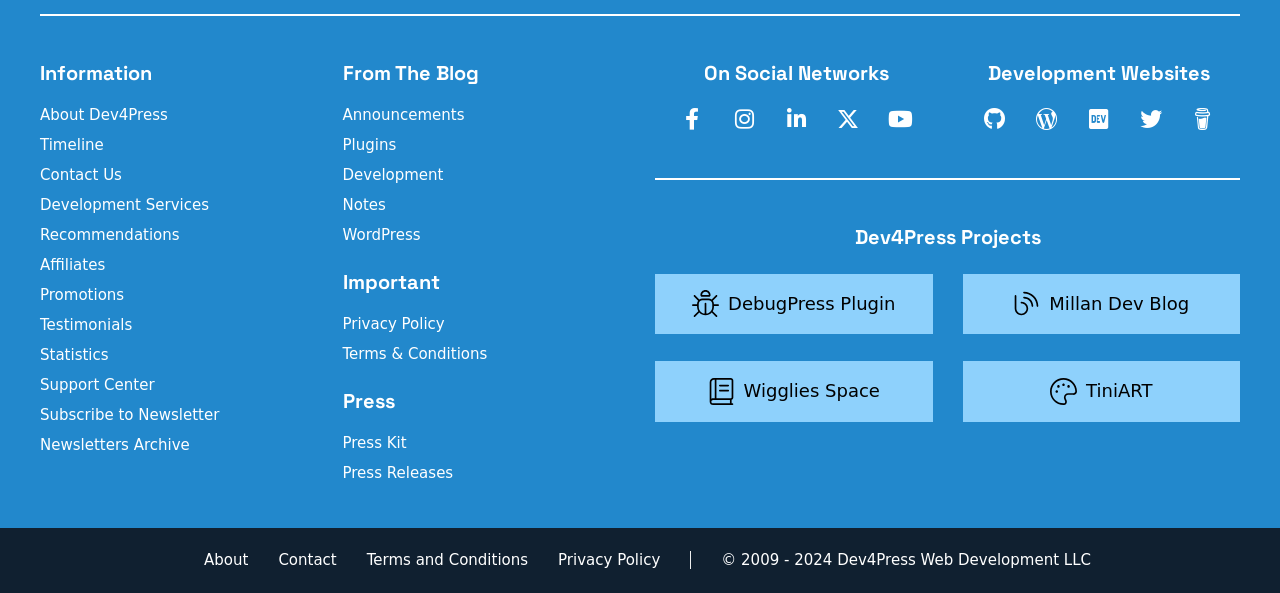Show the bounding box coordinates for the element that needs to be clicked to execute the following instruction: "Visit the Press Kit". Provide the coordinates in the form of four float numbers between 0 and 1, i.e., [left, top, right, bottom].

[0.268, 0.731, 0.318, 0.761]